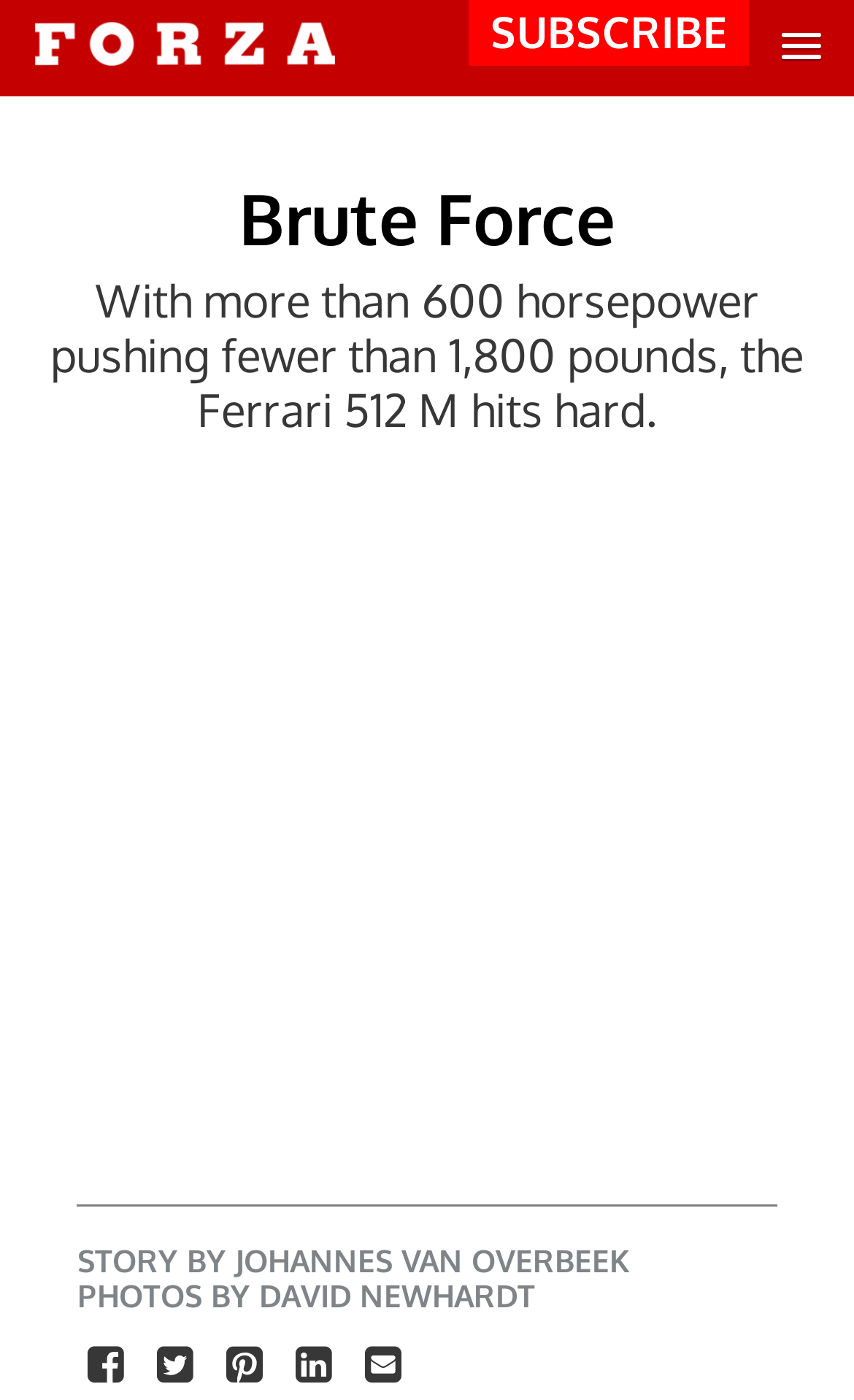Given the description "Subscribe", determine the bounding box of the corresponding UI element.

[0.574, 0.003, 0.851, 0.042]